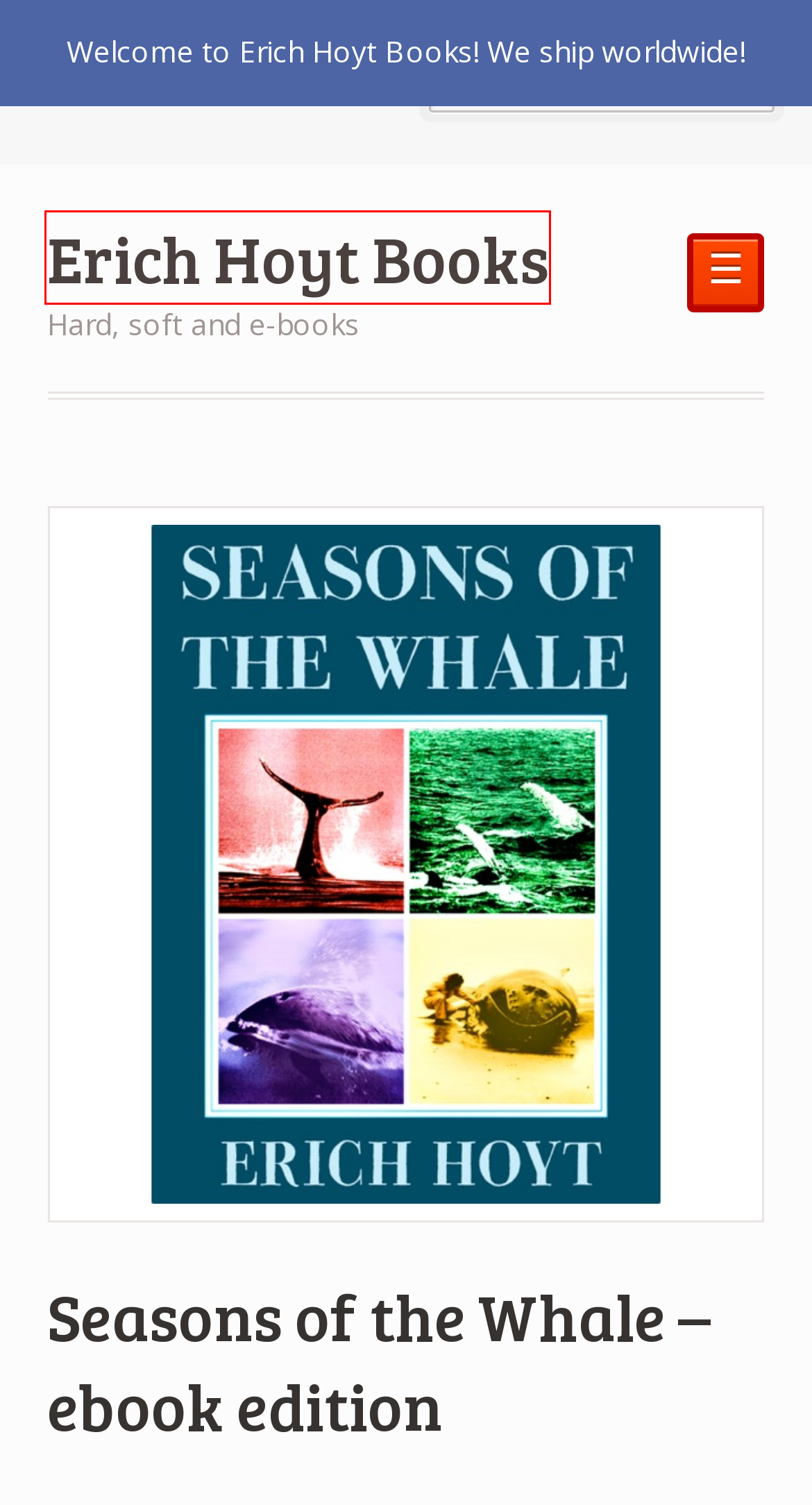Examine the screenshot of a webpage with a red bounding box around a specific UI element. Identify which webpage description best matches the new webpage that appears after clicking the element in the red bounding box. Here are the candidates:
A. Insect Lives - Erich Hoyt Books
B. Seasons of the Whale - Erich Hoyt Books
C. Blog Tool, Publishing Platform, and CMS – WordPress.org
D. Strange Sea Creatures - Erich Hoyt Books
E. Orca: The Whale Called Killer - Erich Hoyt Books
F. Creatures of the Deep - Erich Hoyt Books
G. Cart - Erich Hoyt Books
H. Welcome to Erich Hoyt Books - Erich Hoyt Books

H